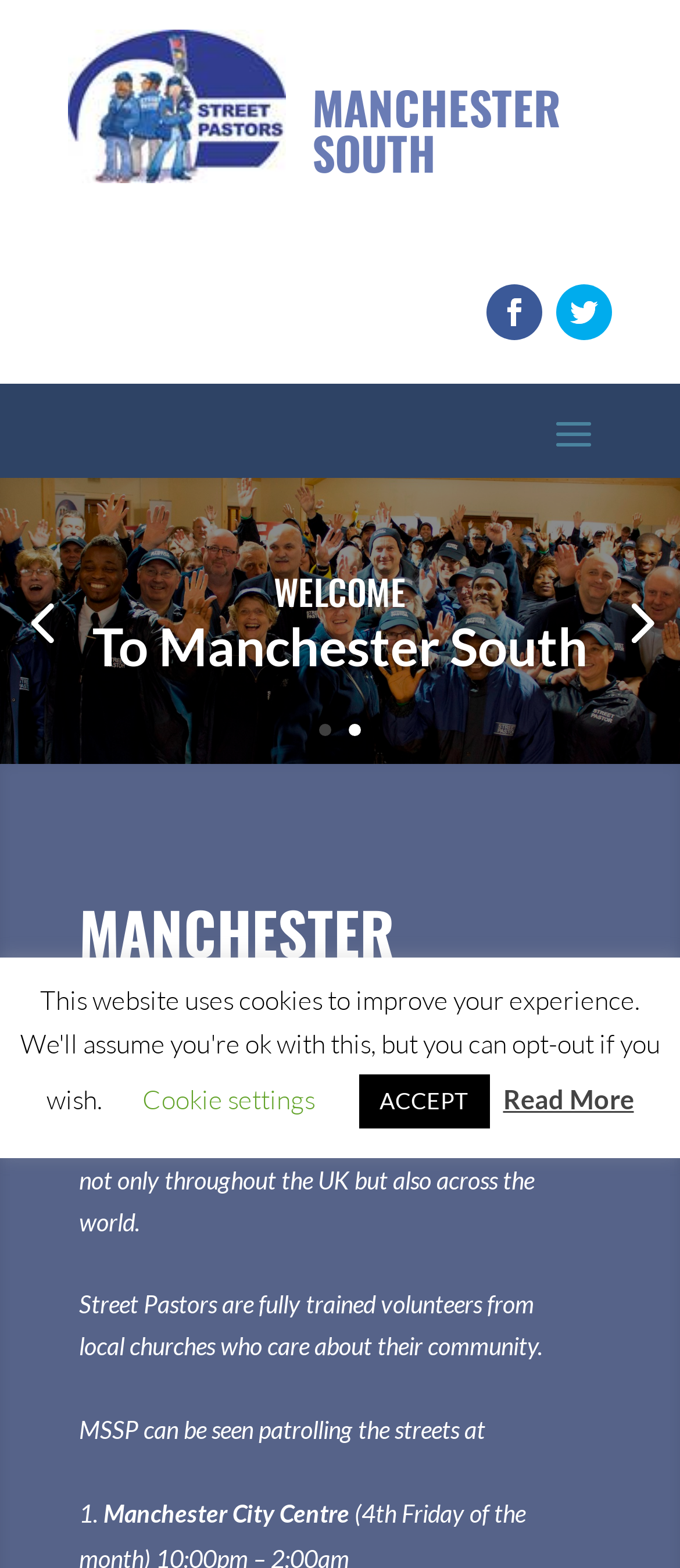Observe the image and answer the following question in detail: What is the purpose of Street Pastors?

The purpose of Street Pastors can be found in the static text 'Street Pastors are fully trained volunteers from local churches who care about their community.'